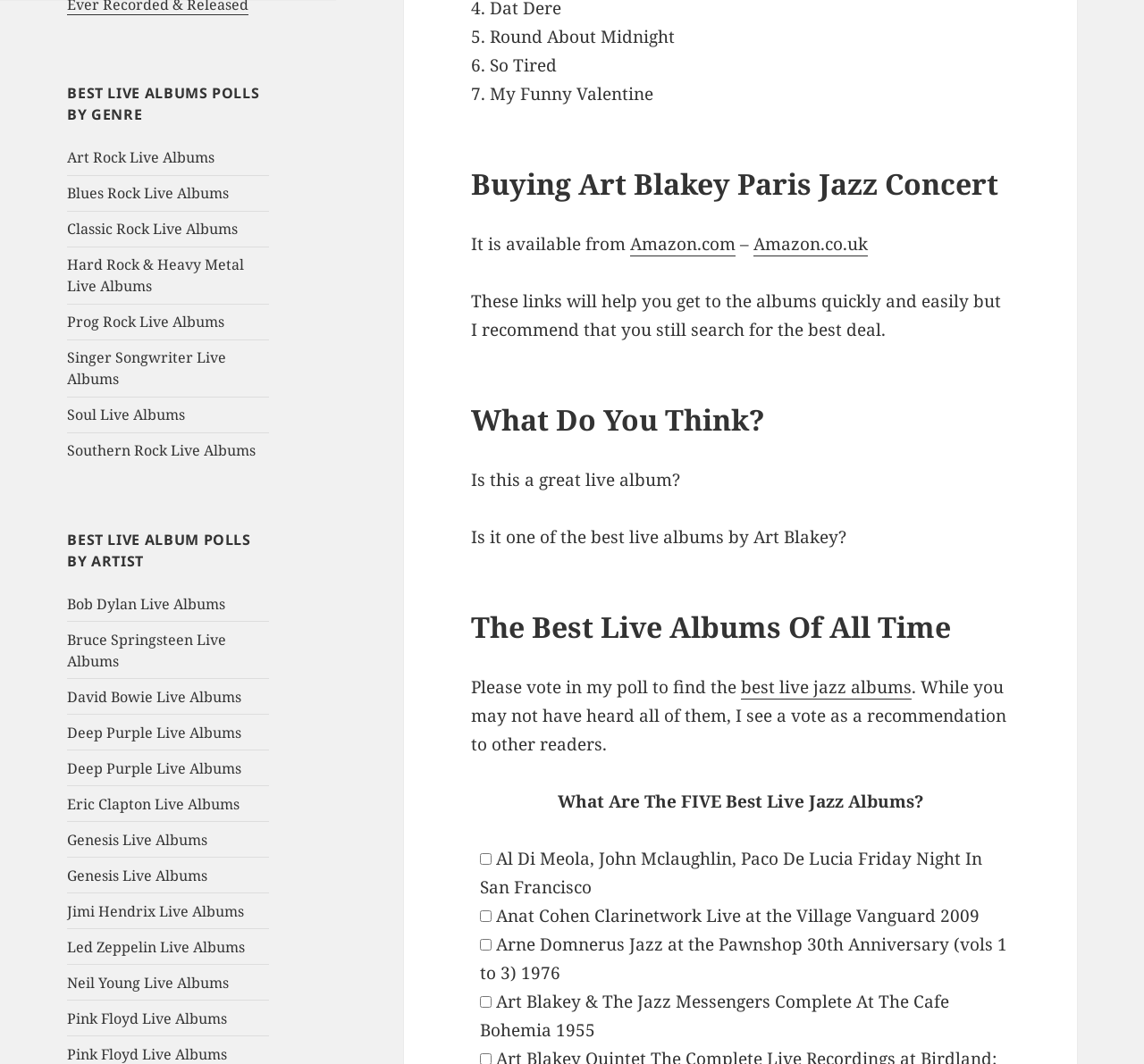From the image, can you give a detailed response to the question below:
What type of albums are listed on this webpage?

Based on the webpage content, I can see that there are multiple links and headings related to live albums, such as 'BEST LIVE ALBUMS POLLS BY GENRE' and 'BEST LIVE ALBUM POLLS BY ARTIST', which suggests that the webpage is listing live albums.